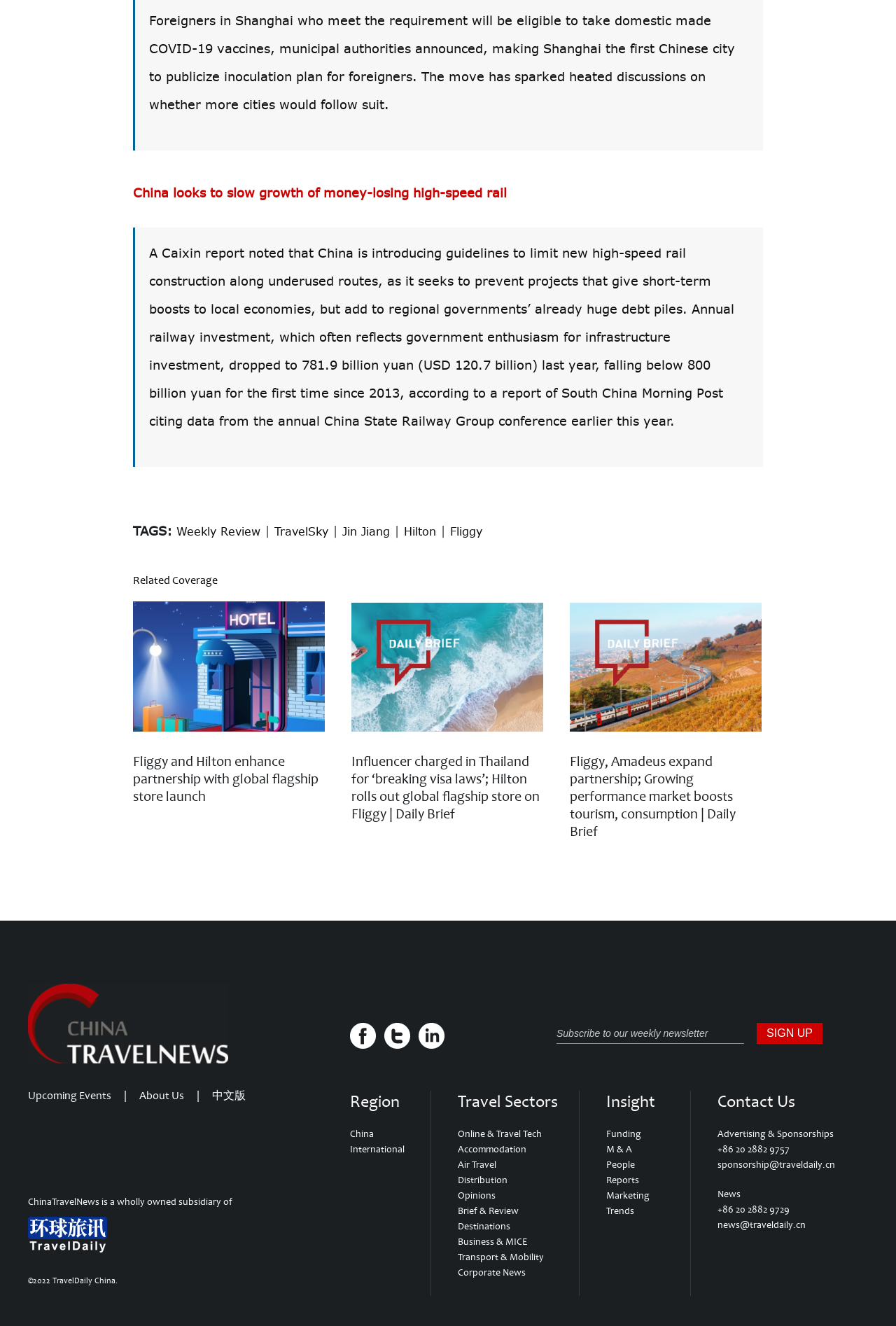Please give a succinct answer using a single word or phrase:
What is the language of the website?

English